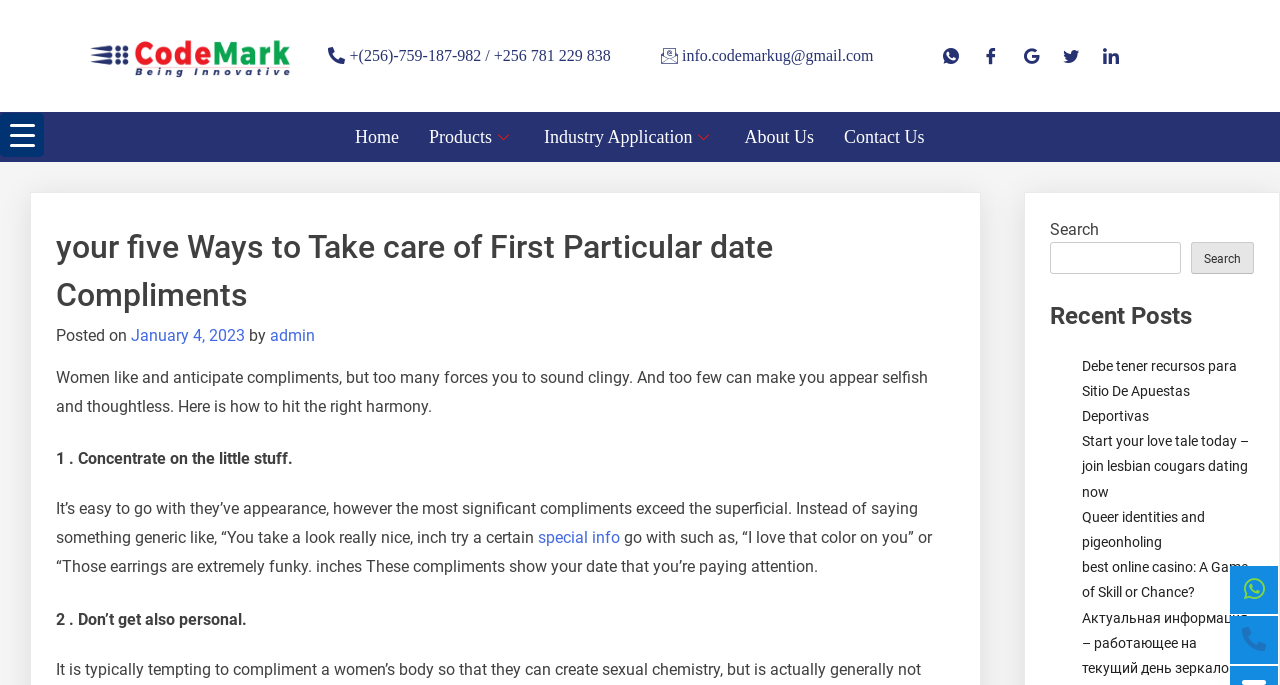Please identify the bounding box coordinates of the region to click in order to complete the task: "Search for something". The coordinates must be four float numbers between 0 and 1, specified as [left, top, right, bottom].

[0.82, 0.353, 0.923, 0.4]